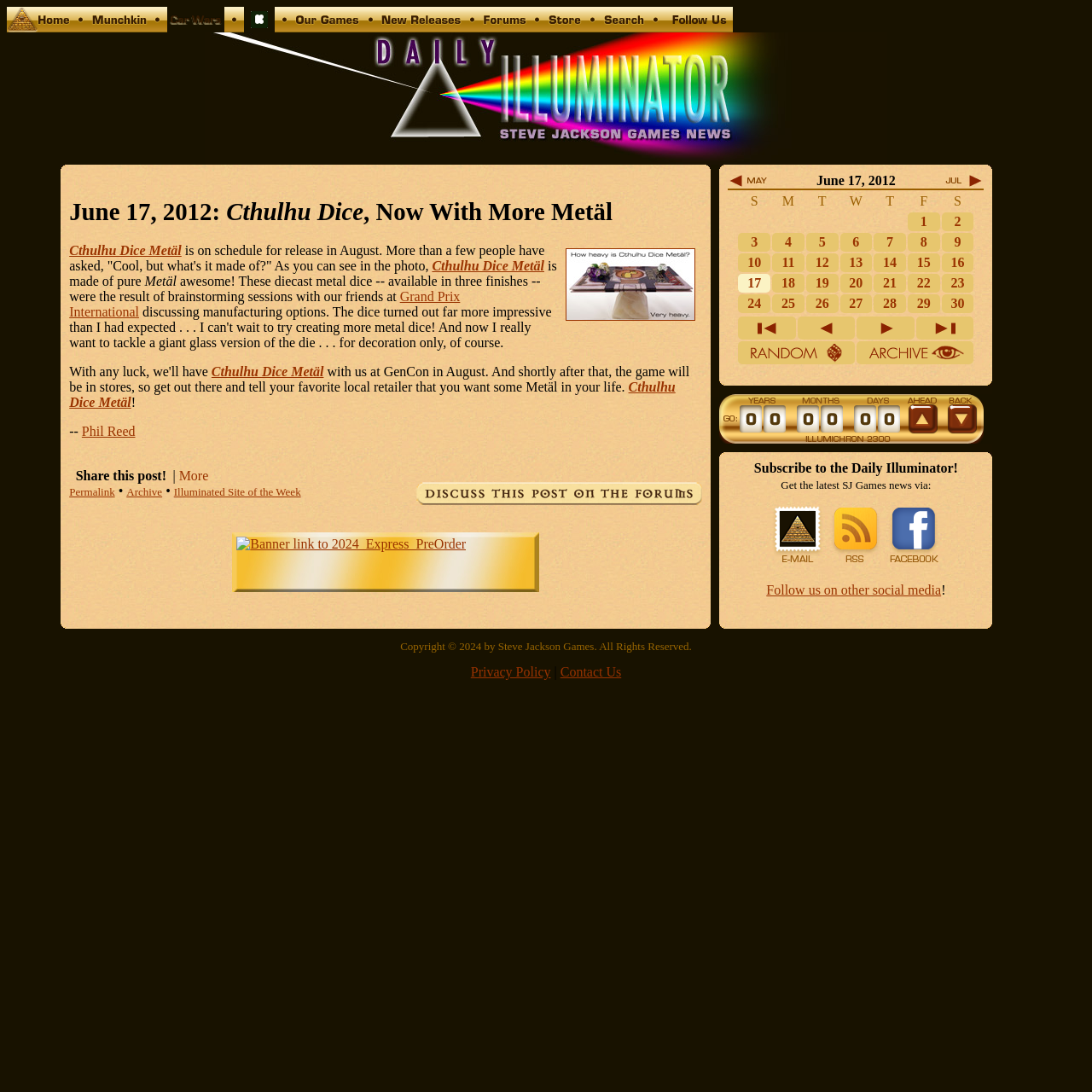Provide a comprehensive caption for the webpage.

This webpage is about Cthulhu Dice Metäl, a game scheduled for release in August. The page has a navigation menu at the top with links to various sections, including Home, Munchkin, Car Wars, Kickstarter, Our Games, New Releases, Forums, Store, and Search. 

Below the navigation menu, there is a main content area with a heading "June 17, 2012: Cthulhu Dice, Now With More Metäl" and a photo of the game. The article discusses the game's release, its features, and the manufacturing process. It also mentions the game's availability at GenCon in August and in stores shortly after.

On the right side of the main content area, there is a sidebar with links to previous and next posts, as well as a subscription option to receive the Daily Illuminator via email, RSS, Facebook, or other social media platforms. The sidebar also has a calendar section with links to May 2012, June 17, 2012, and July 2012.

At the bottom of the page, there is a table with a weekly schedule, showing the days of the week from Sunday to Saturday.